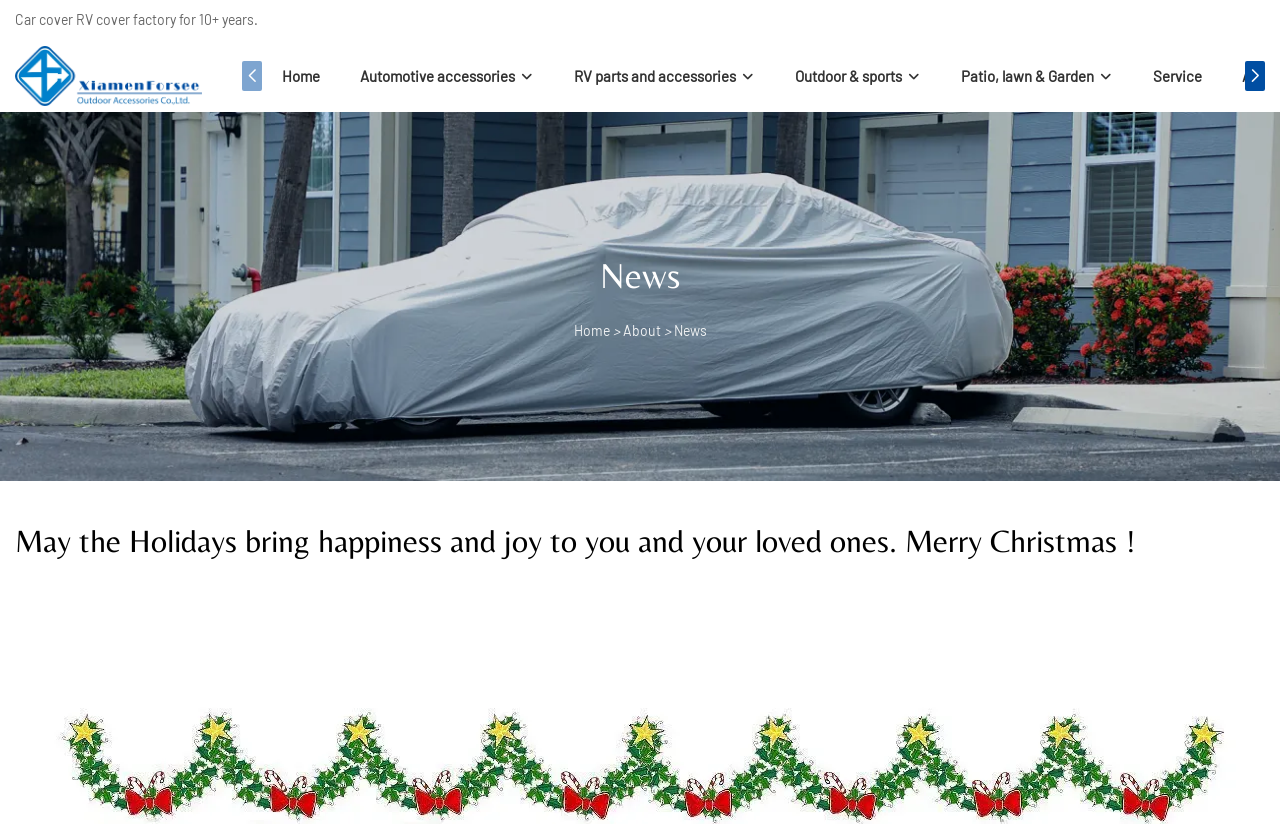Please identify the bounding box coordinates of the element's region that I should click in order to complete the following instruction: "Click the 4C link". The bounding box coordinates consist of four float numbers between 0 and 1, i.e., [left, top, right, bottom].

[0.012, 0.056, 0.158, 0.129]